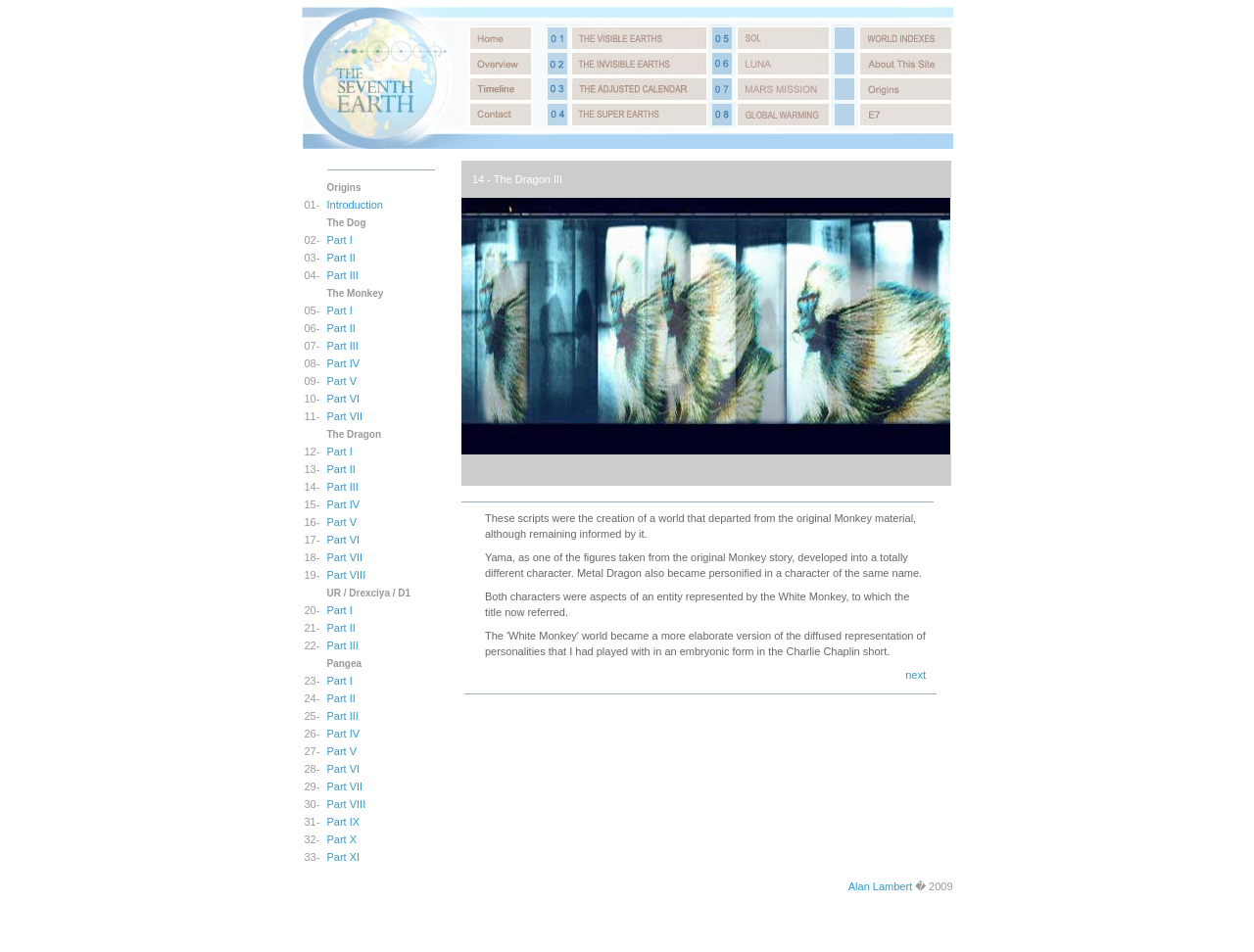How many table cells are there in the fourth row? Based on the image, give a response in one word or a short phrase.

9